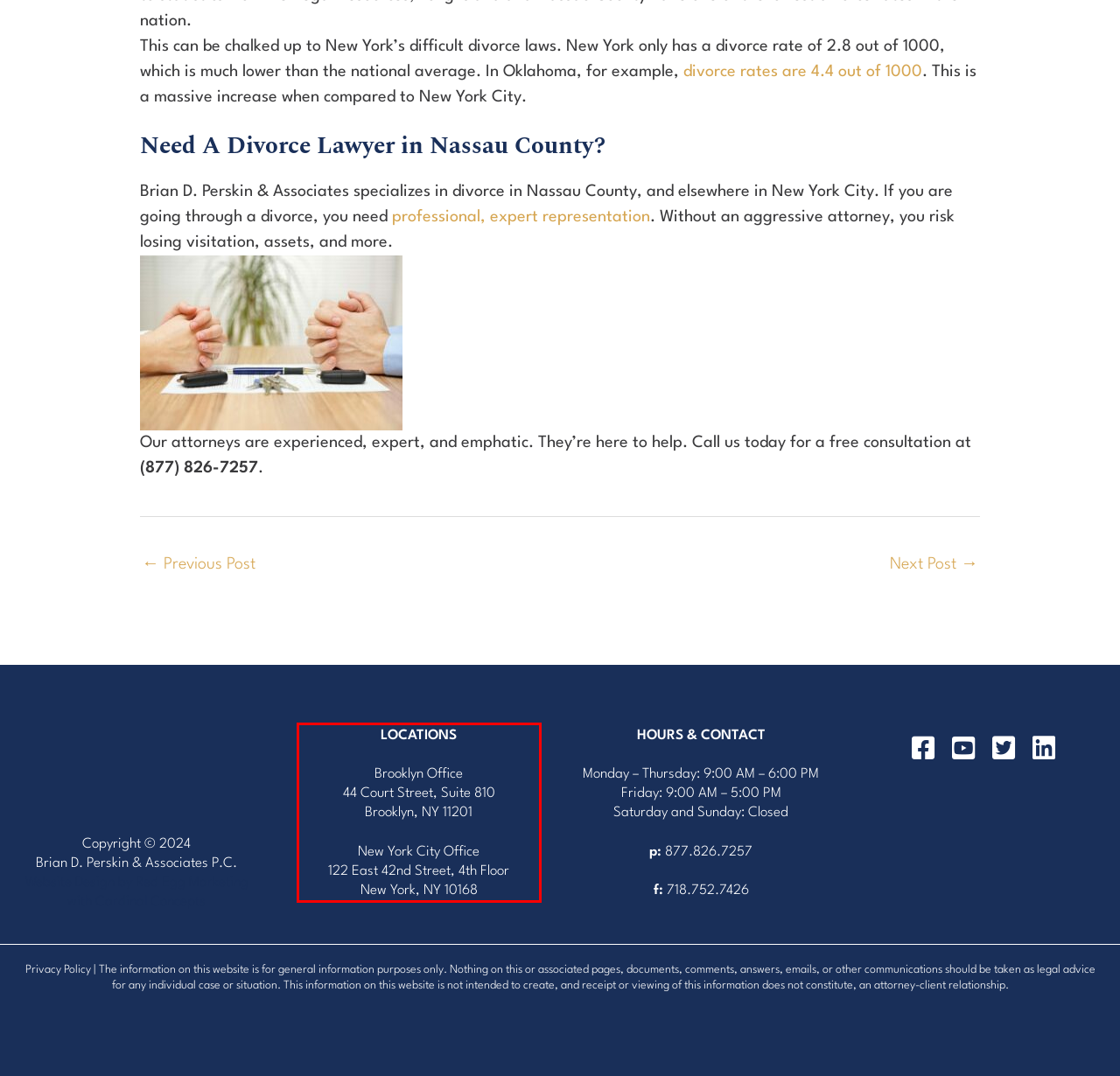Perform OCR on the text inside the red-bordered box in the provided screenshot and output the content.

LOCATIONS Brooklyn Office 44 Court Street, Suite 810 Brooklyn, NY 11201 New York City Office 122 East 42nd Street, 4th Floor New York, NY 10168